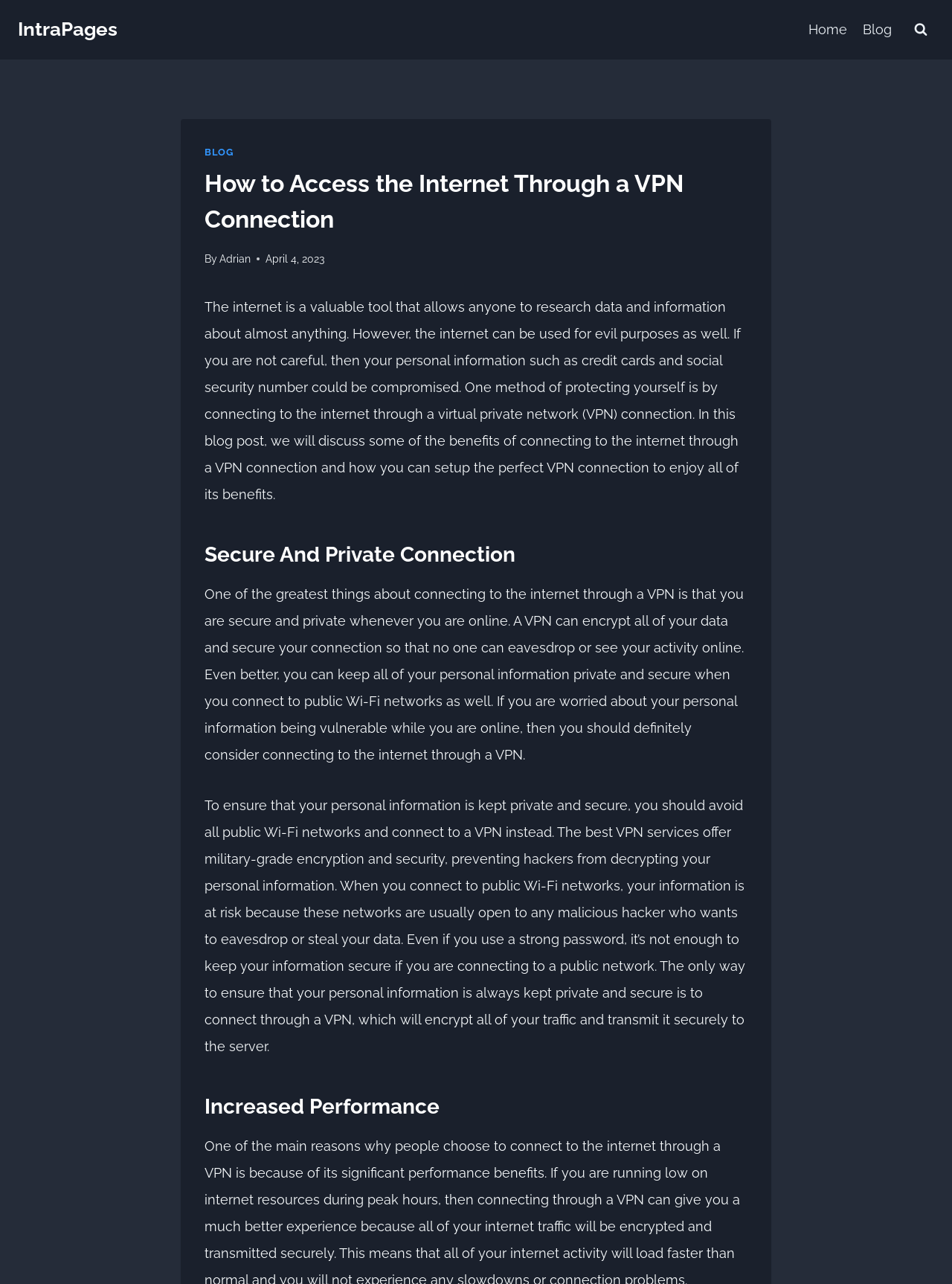Analyze the image and provide a detailed answer to the question: What is the purpose of a VPN connection?

According to the webpage, a VPN connection is used to protect personal information such as credit cards and social security numbers from being compromised. It encrypts all data and secures the connection, making it private and secure.